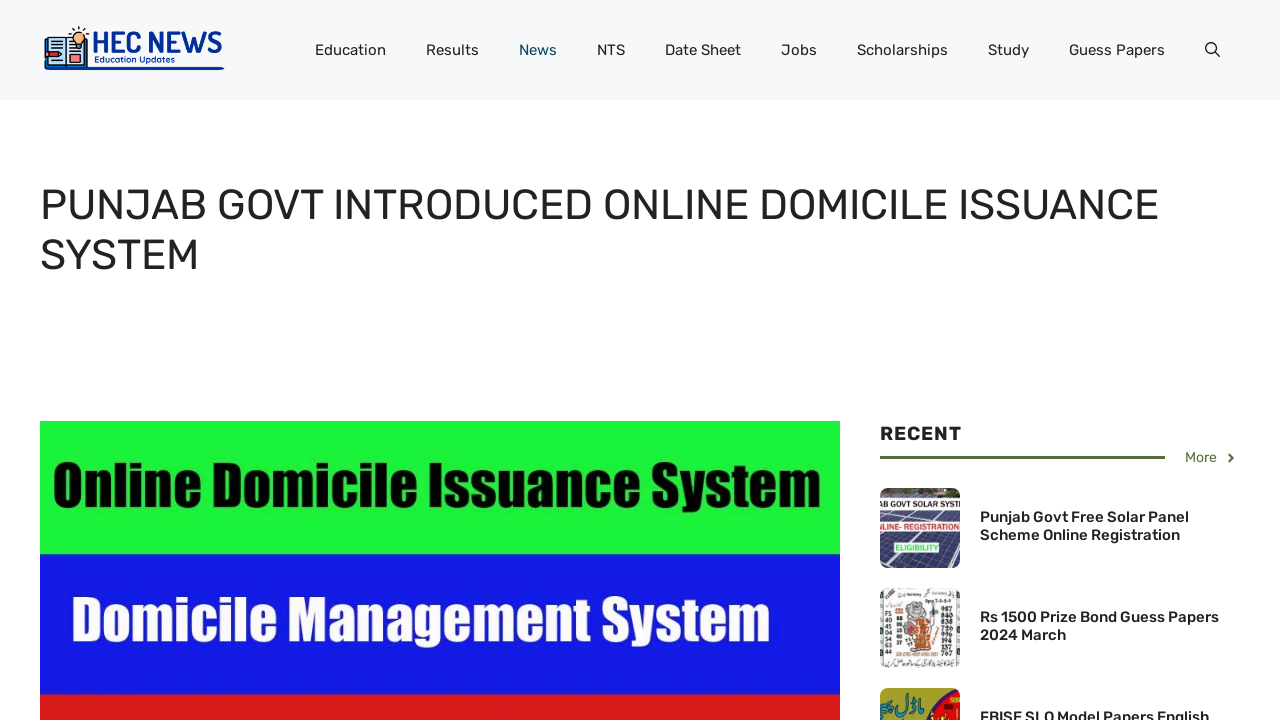Identify the bounding box coordinates for the UI element described as follows: "Guess Papers". Ensure the coordinates are four float numbers between 0 and 1, formatted as [left, top, right, bottom].

[0.82, 0.028, 0.926, 0.111]